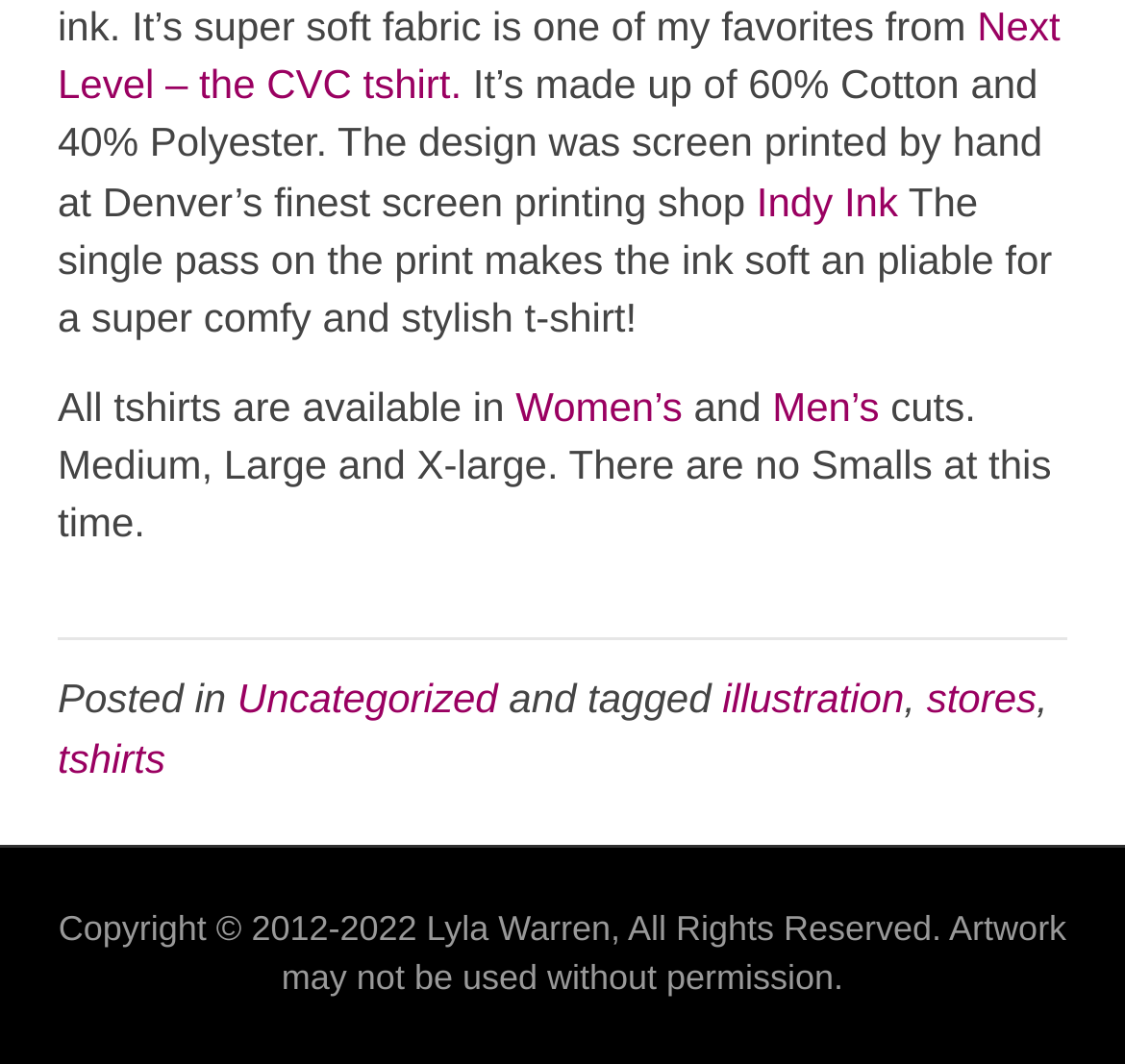Identify the bounding box of the HTML element described as: "Women’s".

[0.458, 0.359, 0.617, 0.402]